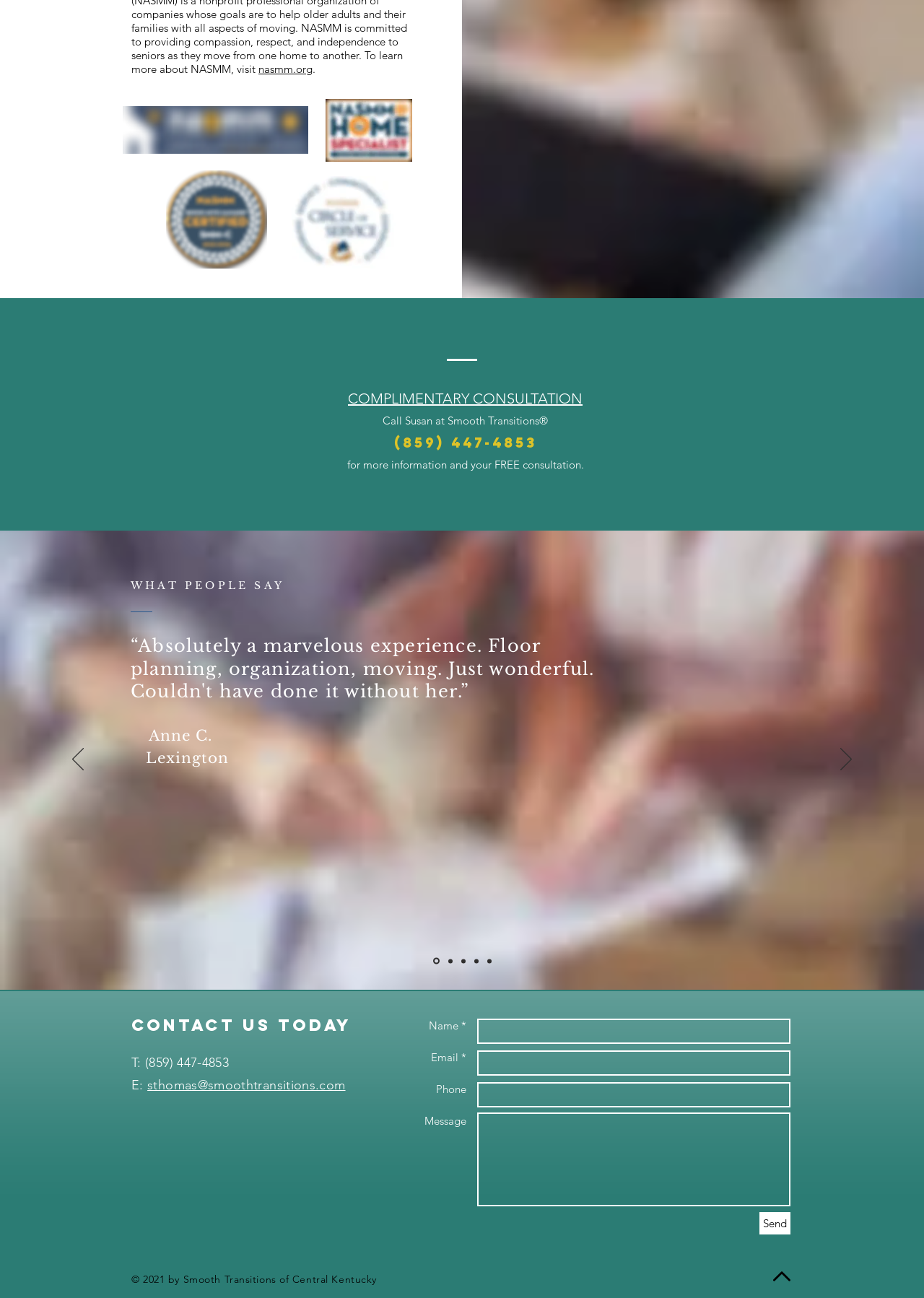Find the bounding box coordinates of the element to click in order to complete the given instruction: "Email International Christian Apostolic Fellowship."

None